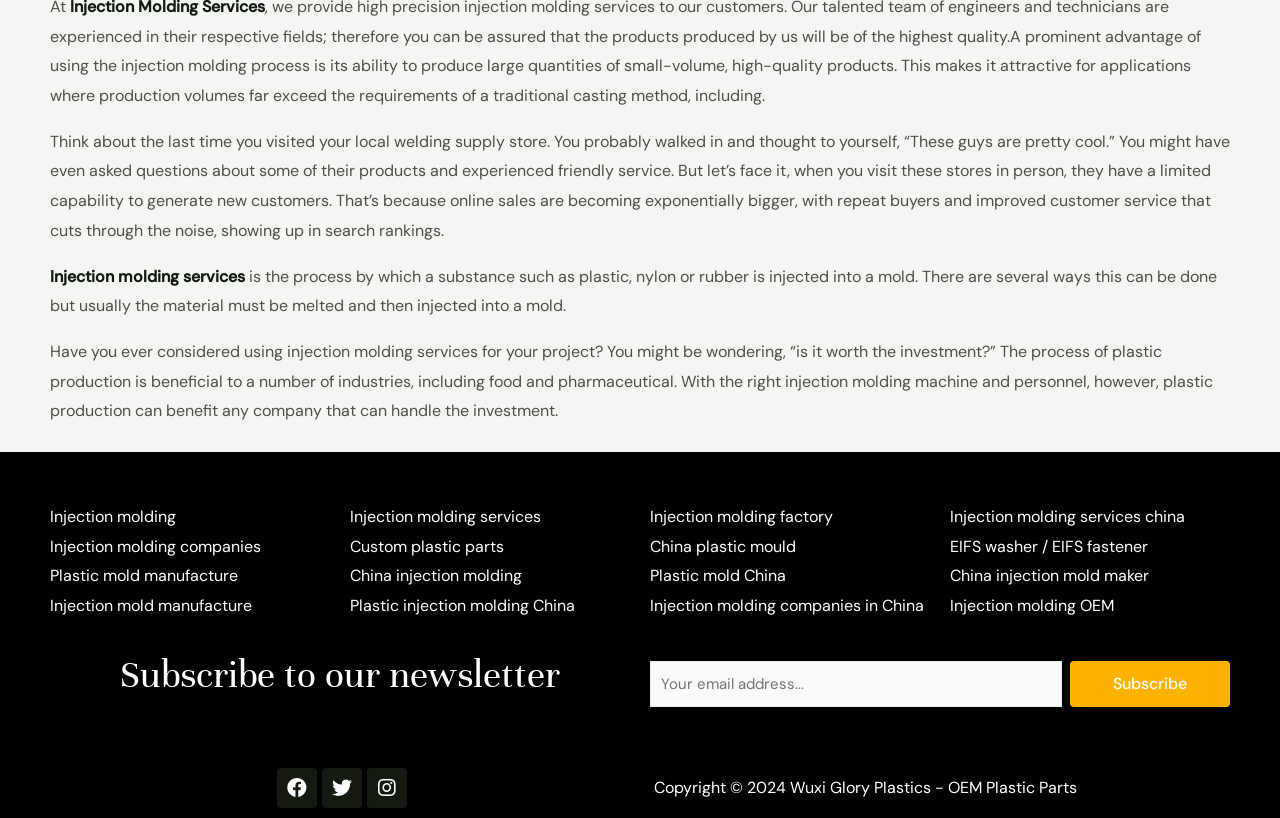Determine the bounding box for the UI element that matches this description: "Injection molding services".

[0.273, 0.614, 0.492, 0.65]